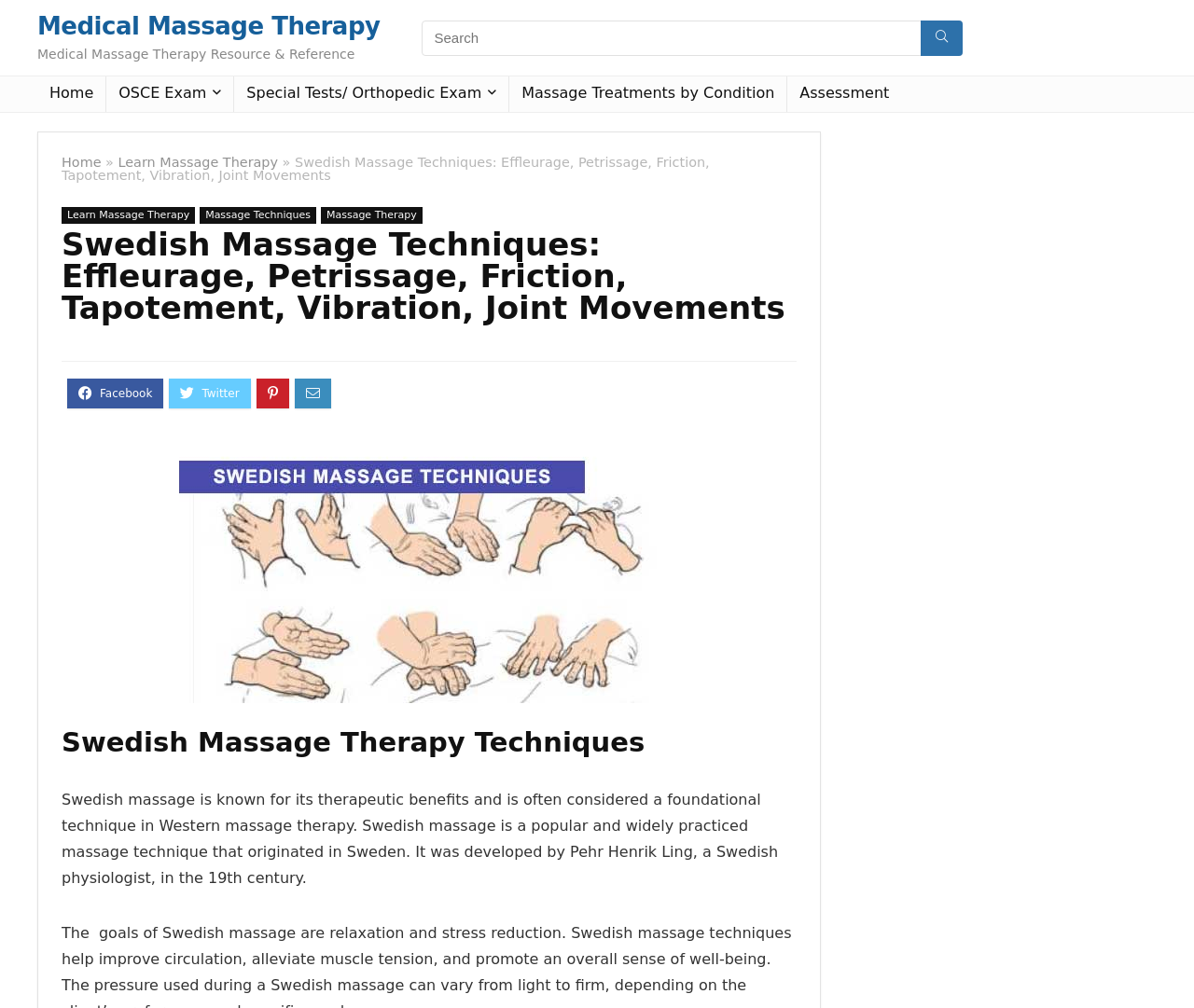What is the name of the massage technique described on this webpage?
Based on the screenshot, respond with a single word or phrase.

Swedish Massage